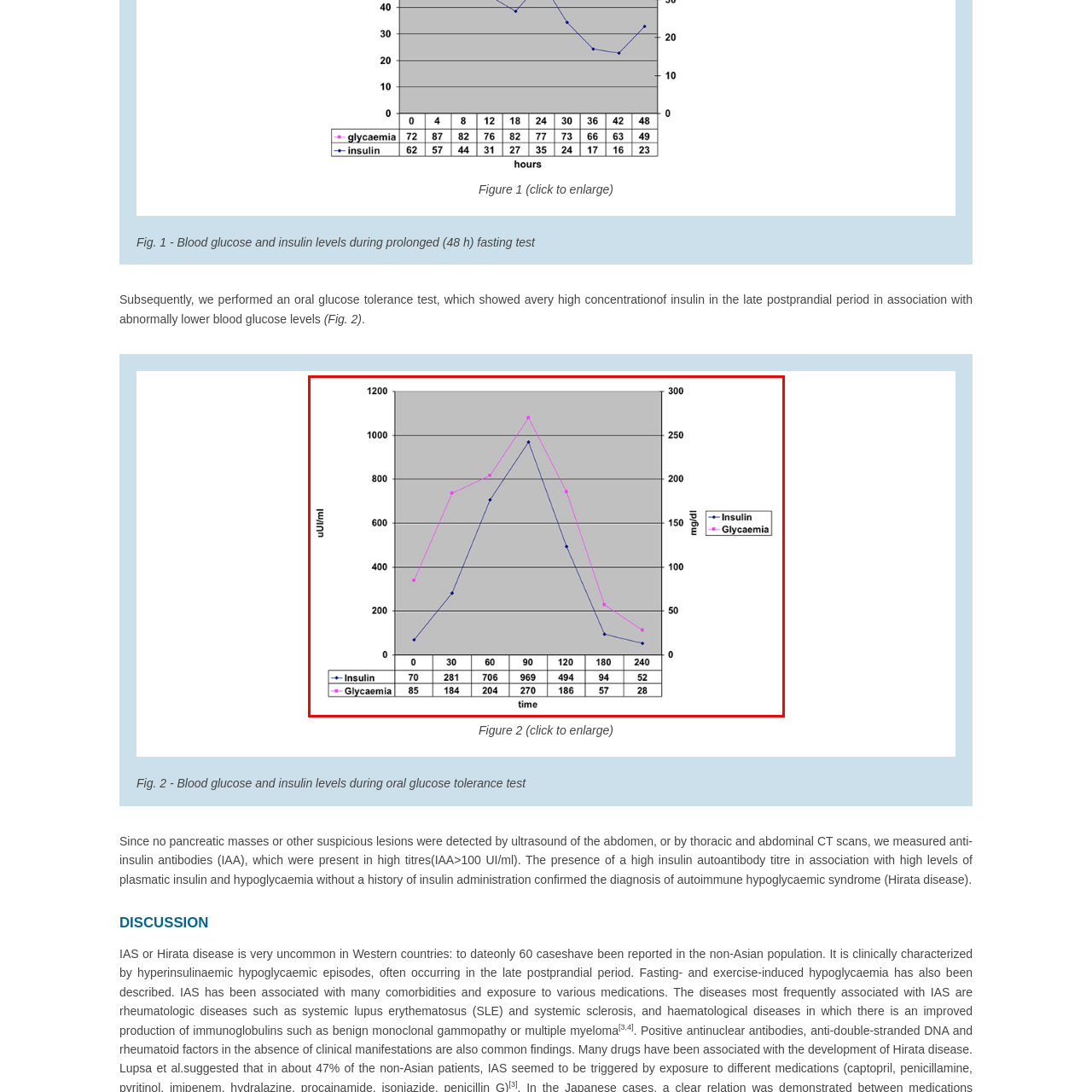Explain in detail the content of the image enclosed by the red outline.

**Figure 2: Blood glucose and insulin levels during an oral glucose tolerance test over time.** 

This graph illustrates the dynamic relationship between blood insulin (measured in µU/ml) and glucose levels (measured in mg/dl) during a 240-minute period. The blue line represents insulin levels, peaking at around 90 minutes, where levels reached almost 1,000 µU/ml. In contrast, the pink line indicates glycaemia levels, which peaked at approximately 30 minutes and subsequently decreased over time, ending at 28 mg/dl by 240 minutes. The table below the graph lists specific insulin and glycaemia values at various time intervals, providing a detailed view of the metabolic response following glucose ingestion. This data is crucial for understanding the physiological effects of the oral glucose tolerance test in evaluating metabolic disorders such as insulin resistance and diabetes.